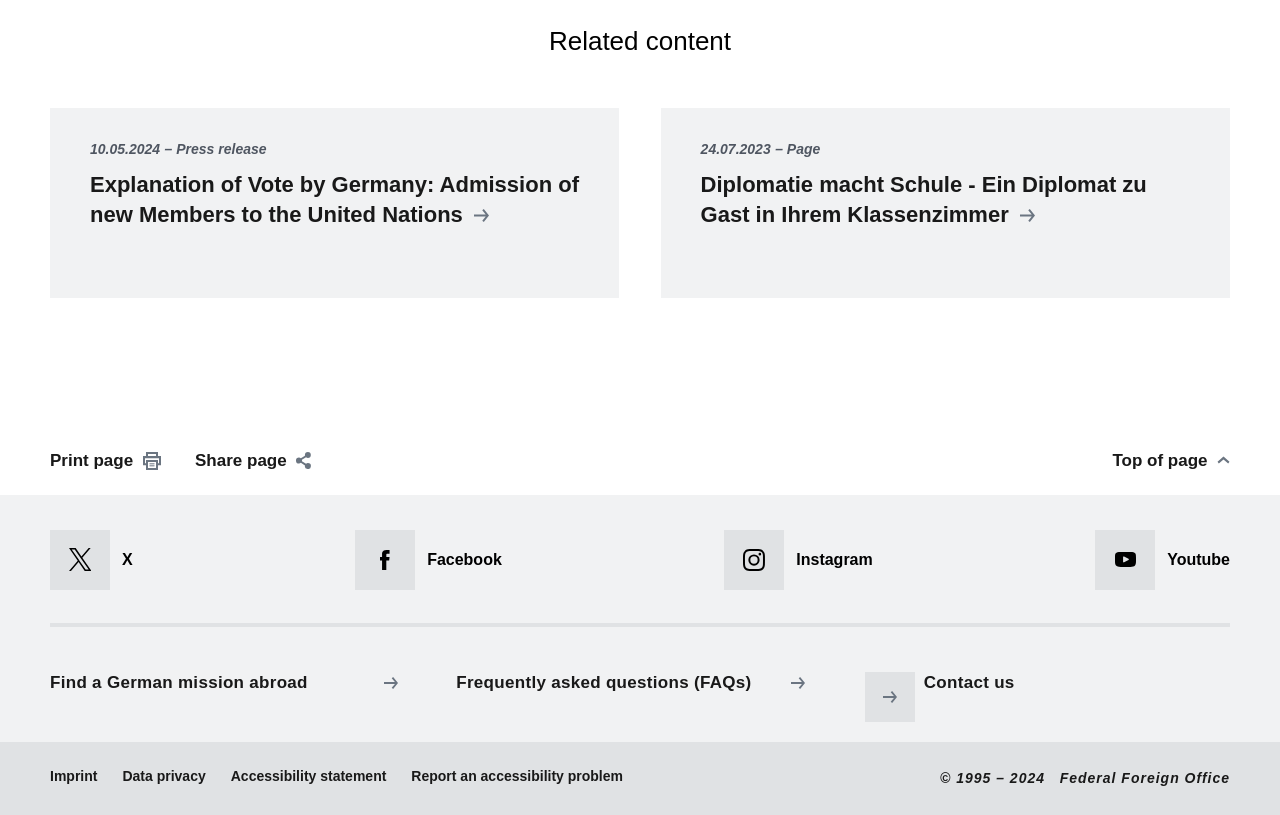Answer the question in one word or a short phrase:
How many links are there in the footer section?

5